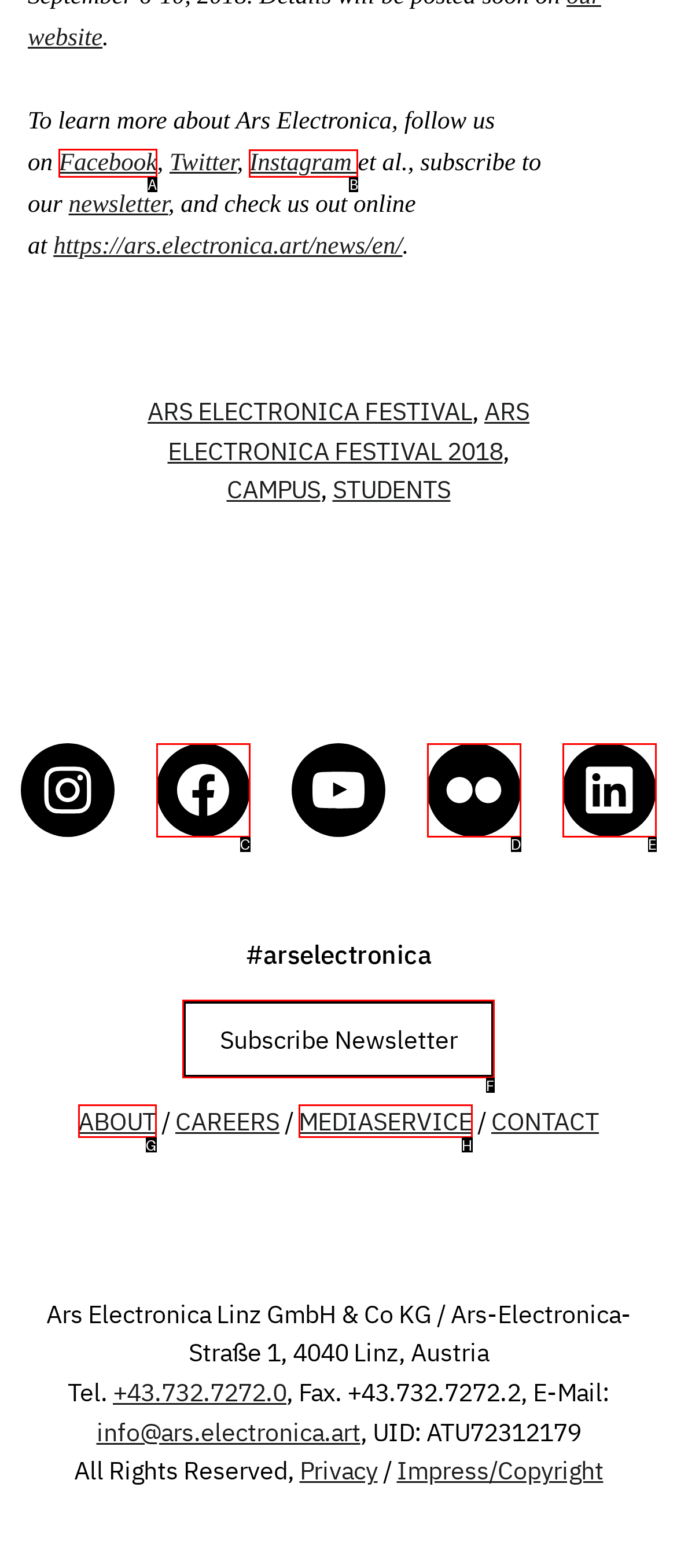Identify the HTML element to click to fulfill this task: Follow Ars Electronica on Facebook
Answer with the letter from the given choices.

A